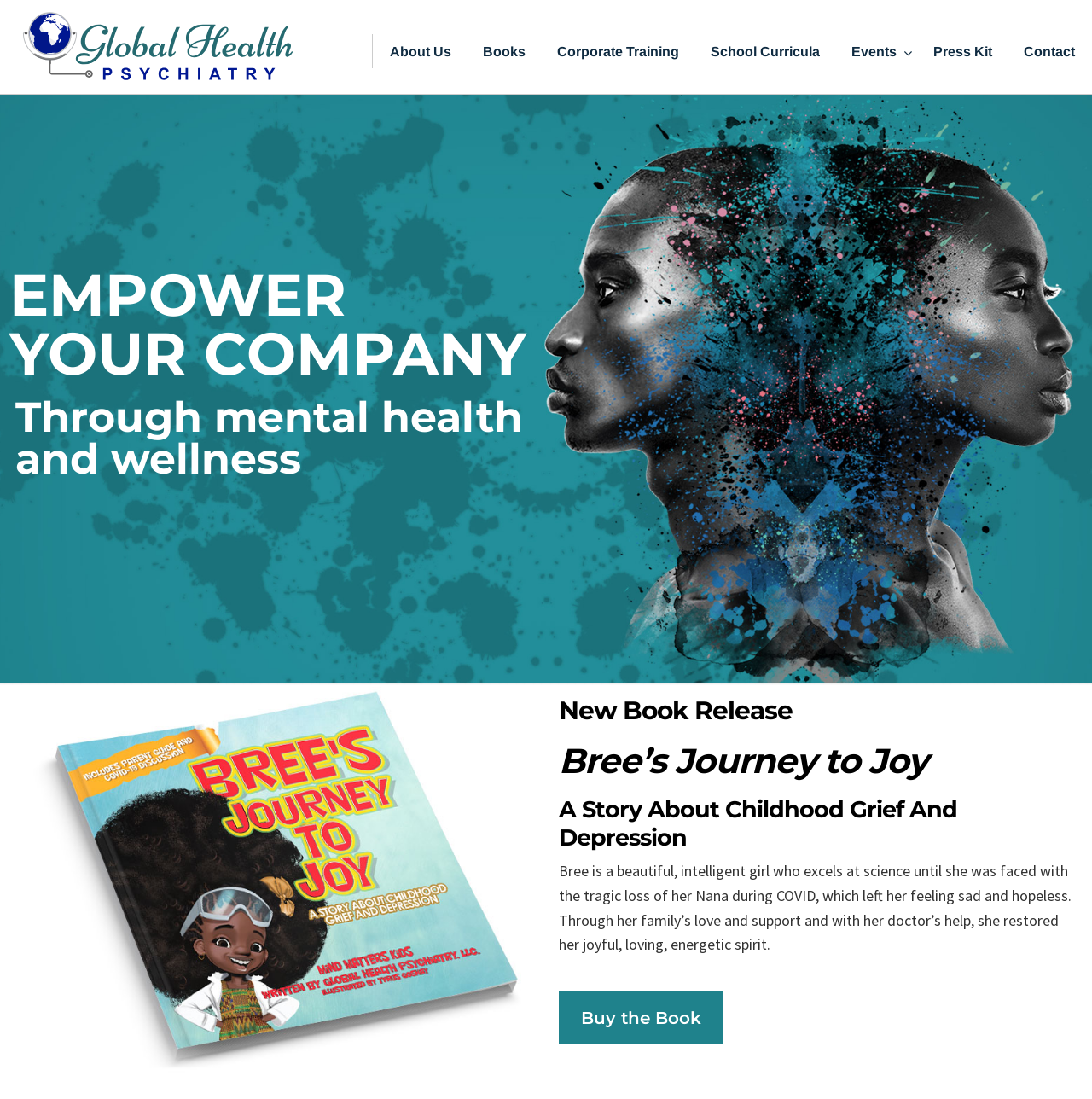Extract the heading text from the webpage.

Global Health Psychiatry